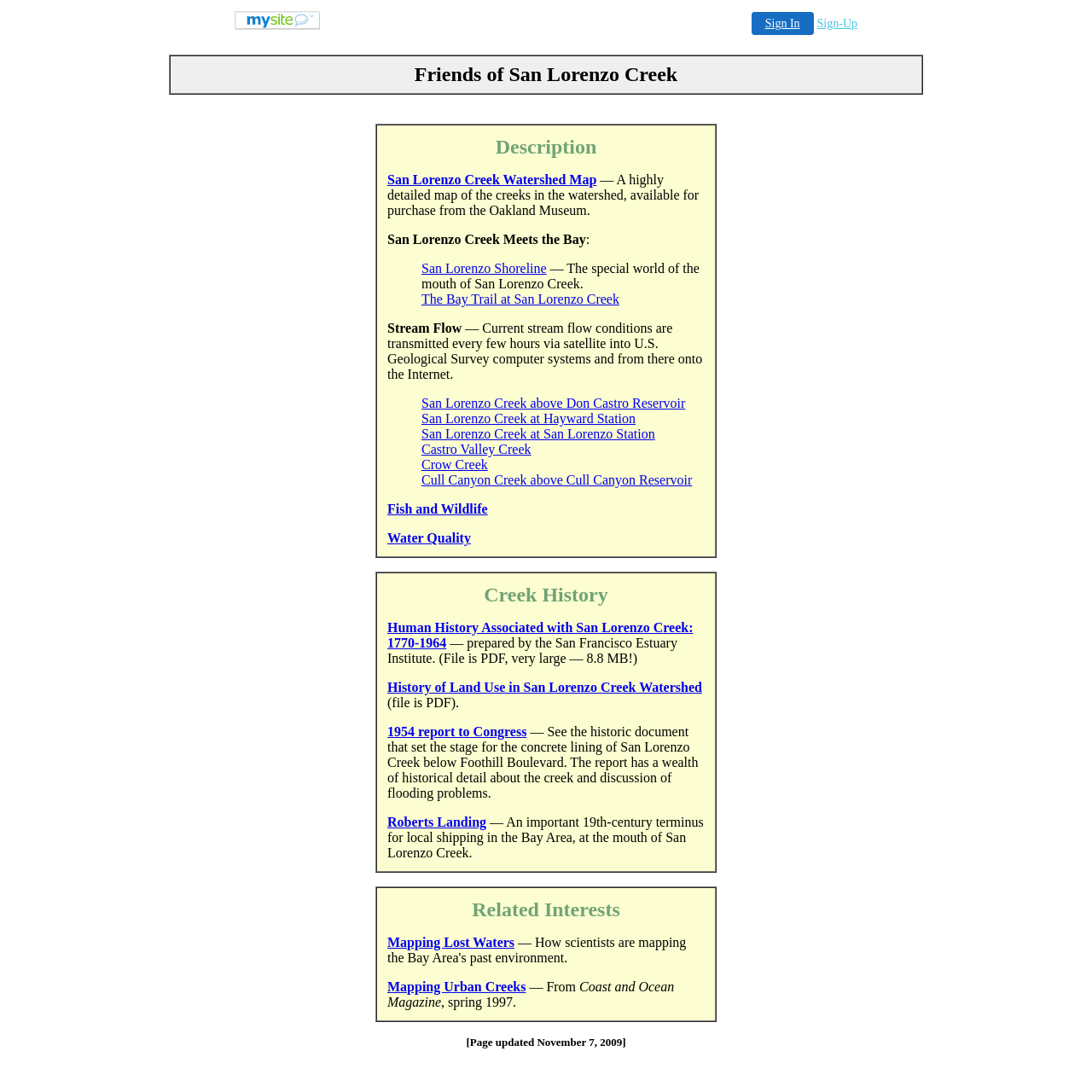Please determine the bounding box coordinates of the element to click in order to execute the following instruction: "Open the menu". The coordinates should be four float numbers between 0 and 1, specified as [left, top, right, bottom].

None